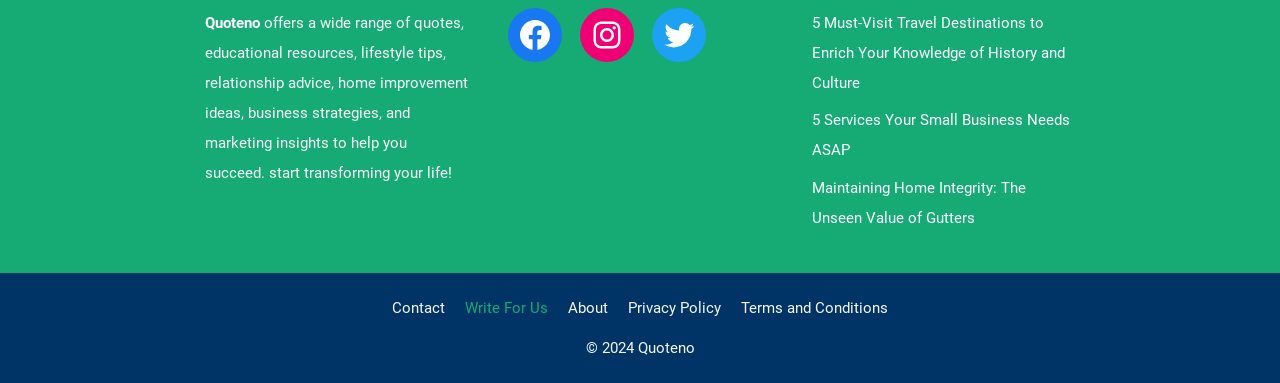Kindly provide the bounding box coordinates of the section you need to click on to fulfill the given instruction: "visit Quoteno".

[0.16, 0.035, 0.203, 0.082]